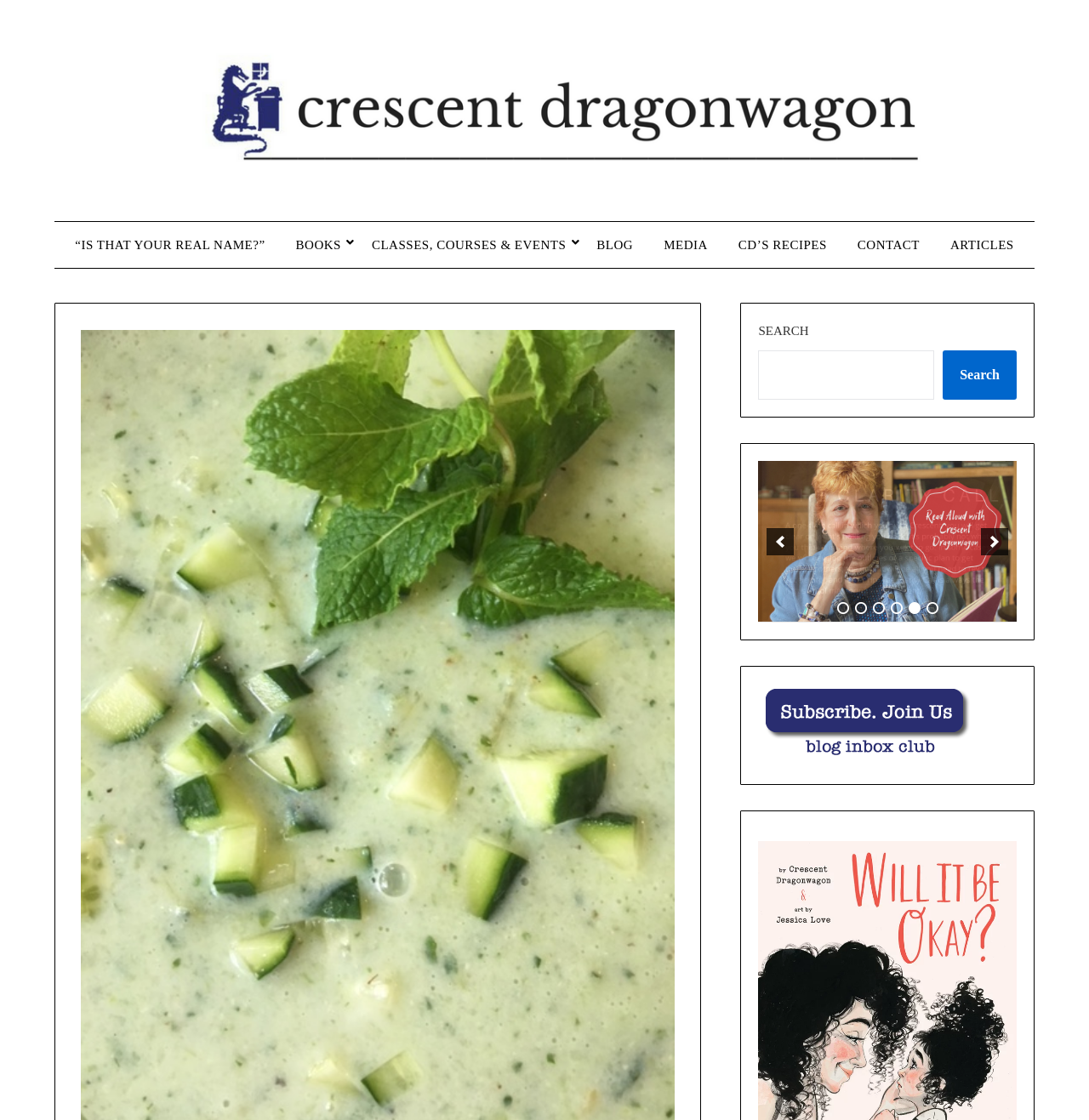How many images are there in the webpage? Look at the image and give a one-word or short phrase answer.

2